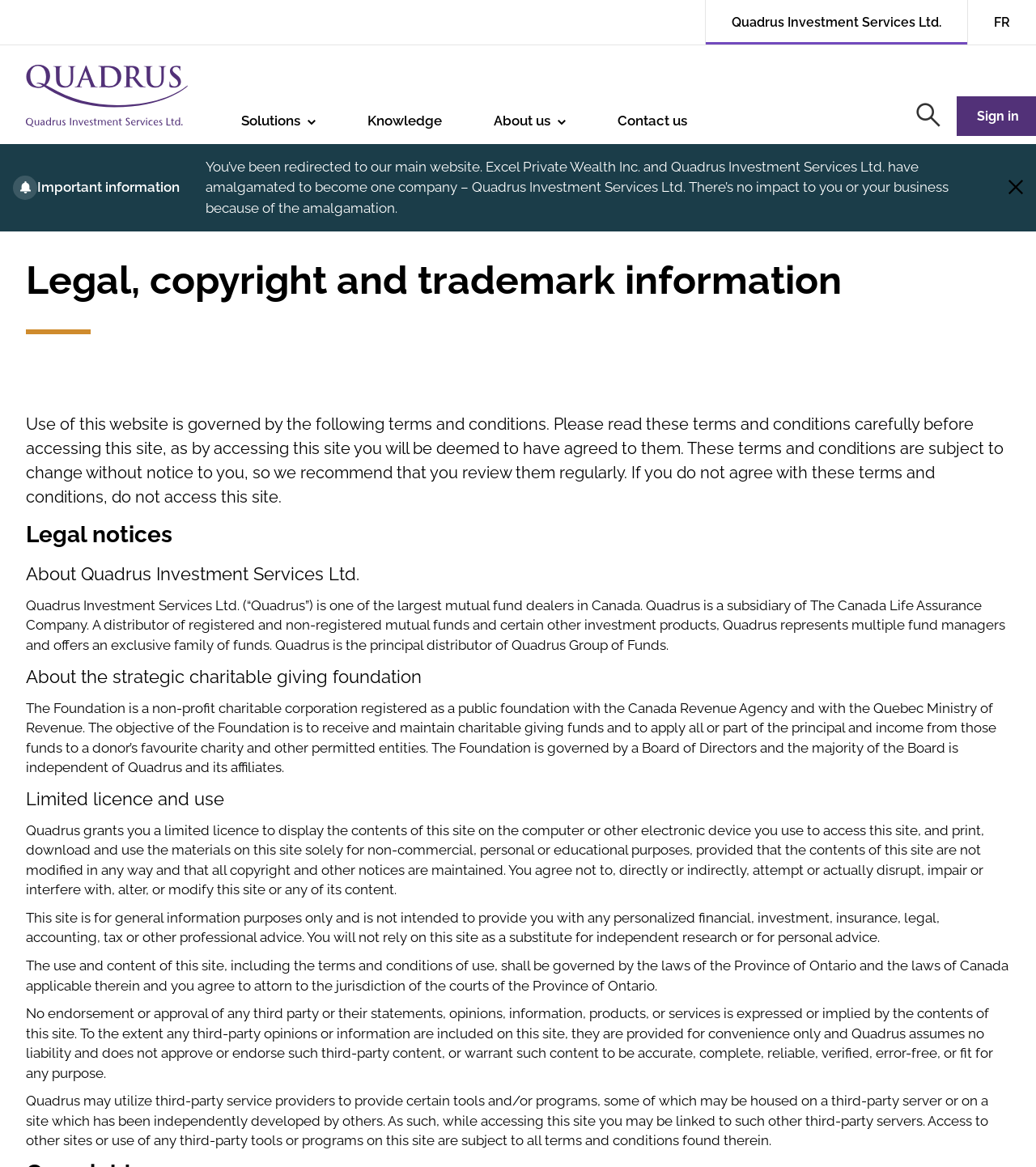What is Quadrus Investment Services Ltd. a subsidiary of? Look at the image and give a one-word or short phrase answer.

The Canada Life Assurance Company